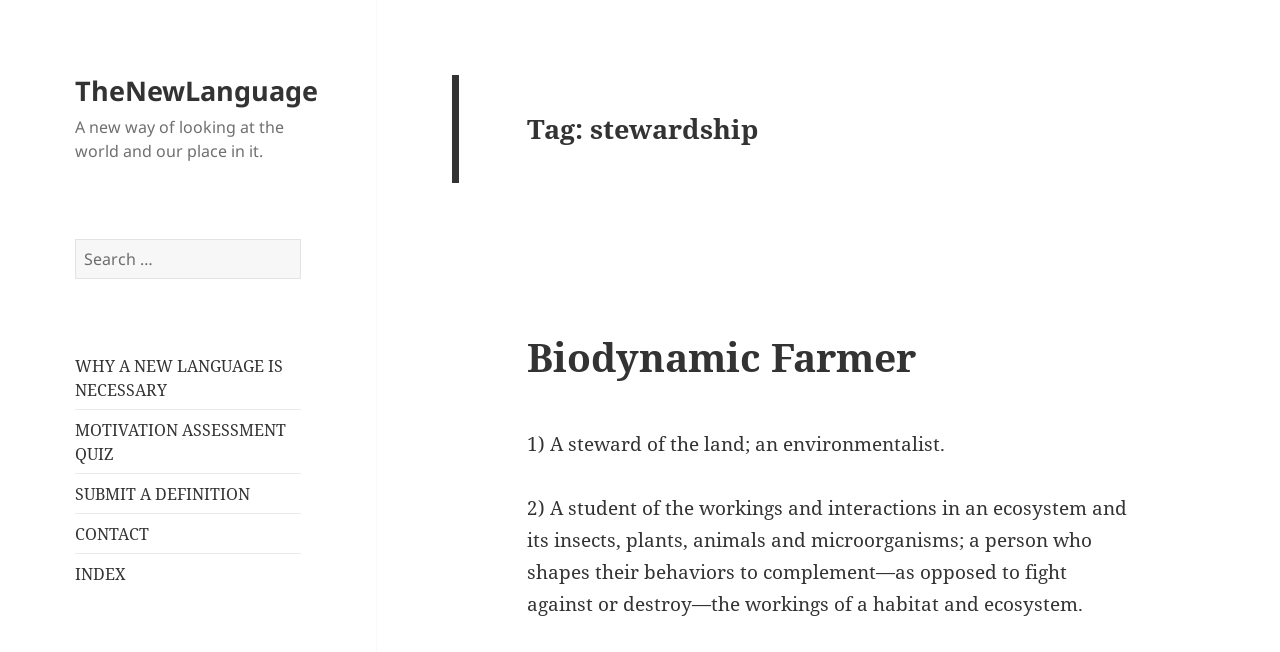Determine the bounding box coordinates of the clickable region to carry out the instruction: "View the definition of Biodynamic Farmer".

[0.412, 0.506, 0.716, 0.588]